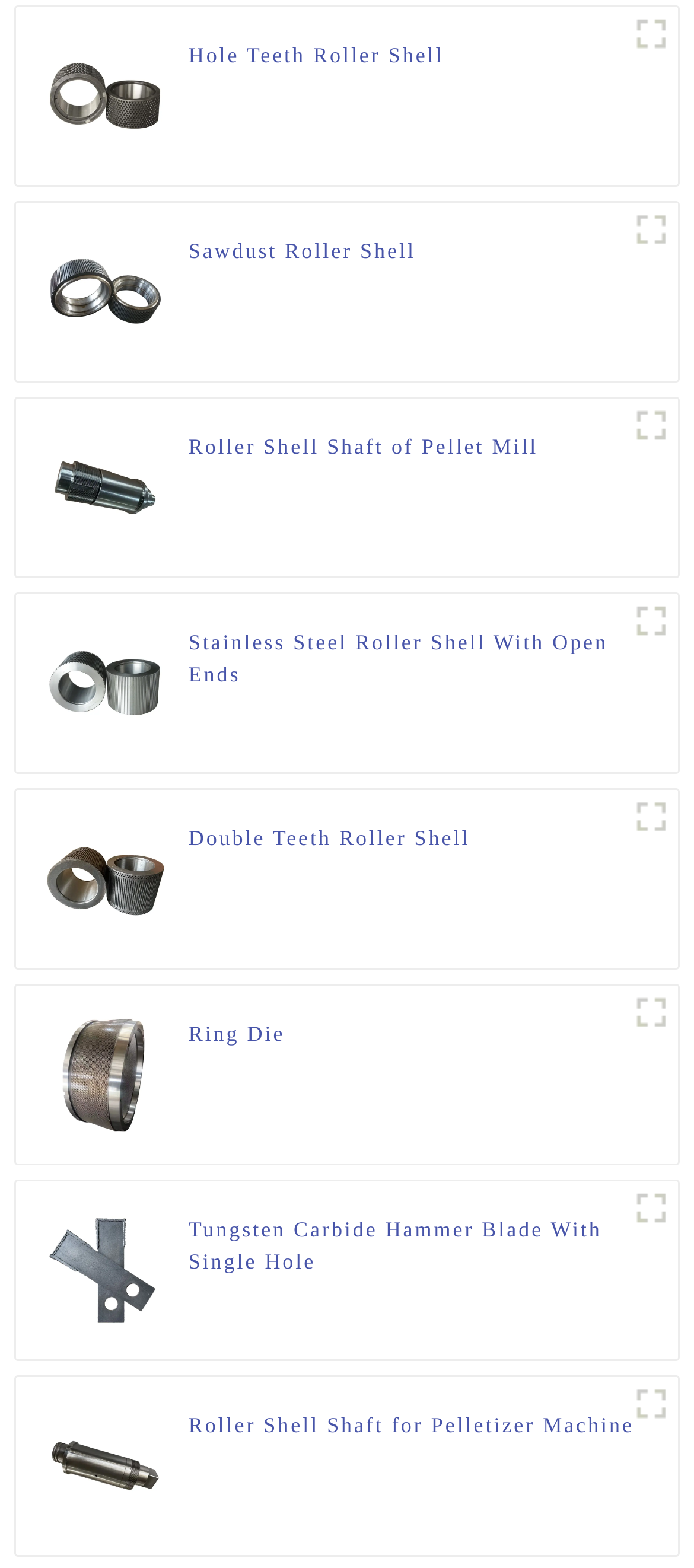Kindly provide the bounding box coordinates of the section you need to click on to fulfill the given instruction: "View Sawdust Roller Shell".

[0.272, 0.149, 0.599, 0.19]